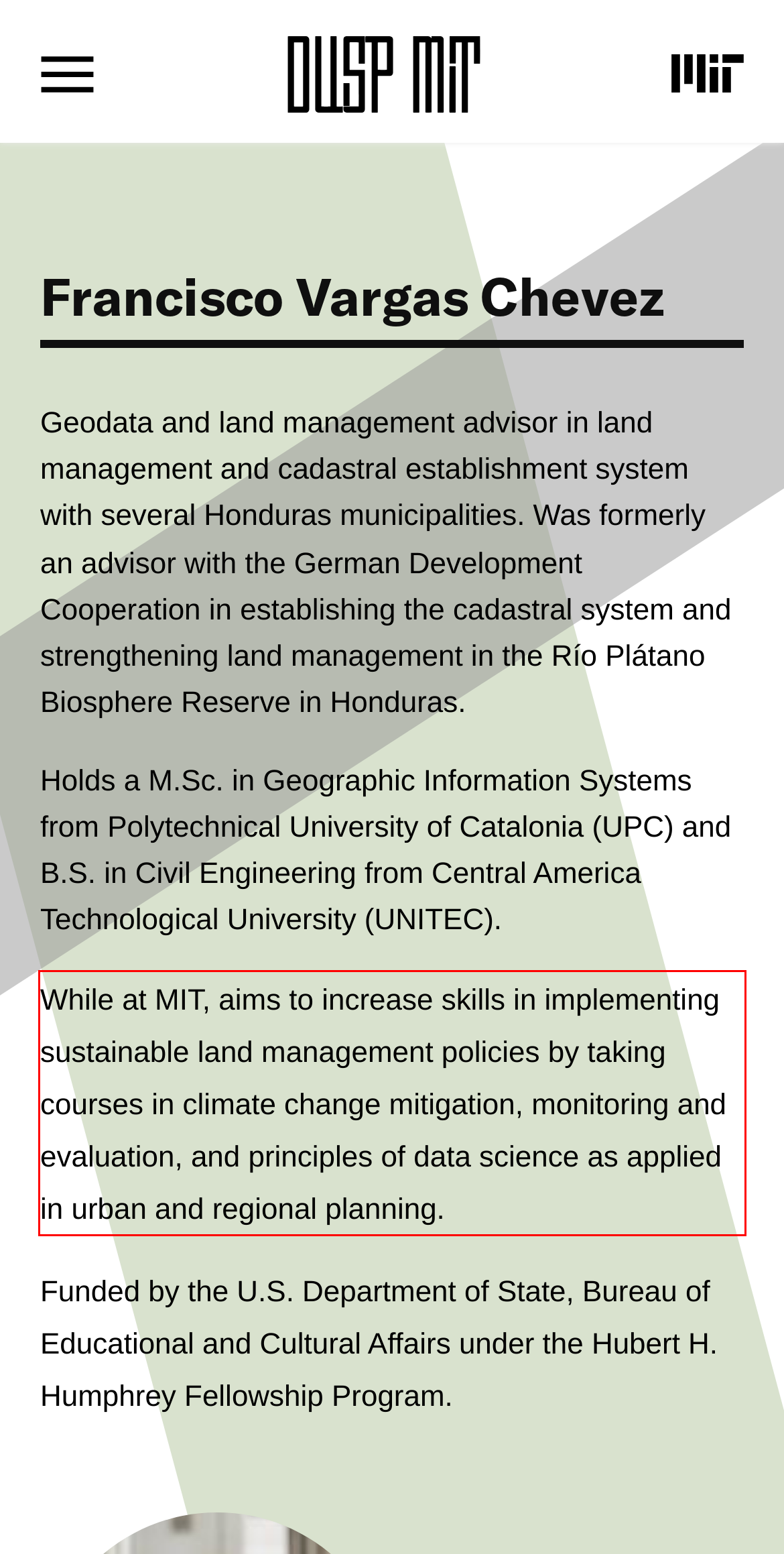You have a screenshot of a webpage with a red bounding box. Identify and extract the text content located inside the red bounding box.

While at MIT, aims to increase skills in implementing sustainable land management policies by taking courses in climate change mitigation, monitoring and evaluation, and principles of data science as applied in urban and regional planning.